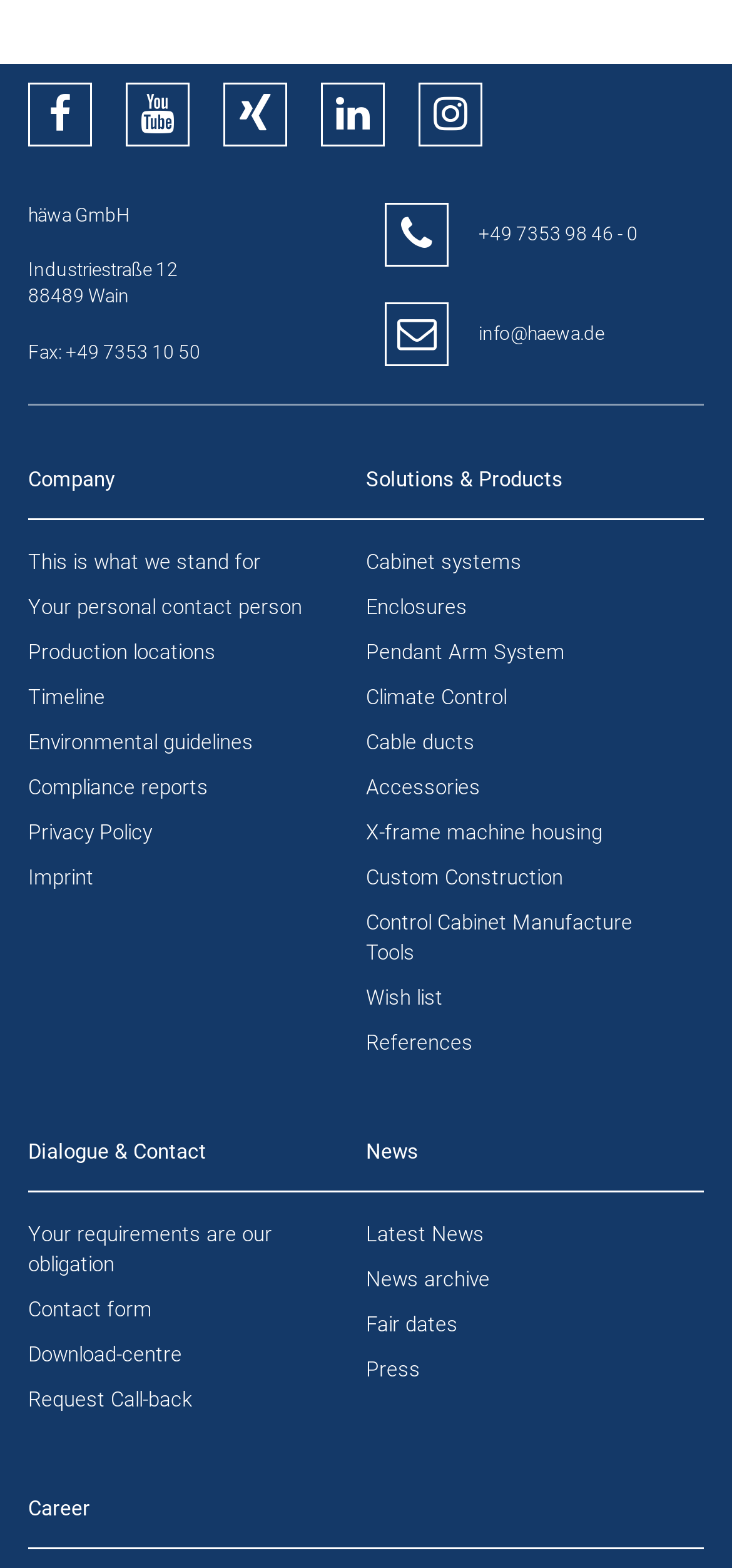Can you give a comprehensive explanation to the question given the content of the image?
What is the company name?

The company name can be found in the top-left section of the webpage, where the address and contact information are listed. The StaticText element with the text 'häwa GmbH' is located at coordinates [0.038, 0.13, 0.177, 0.143], indicating that it is a prominent element on the page.